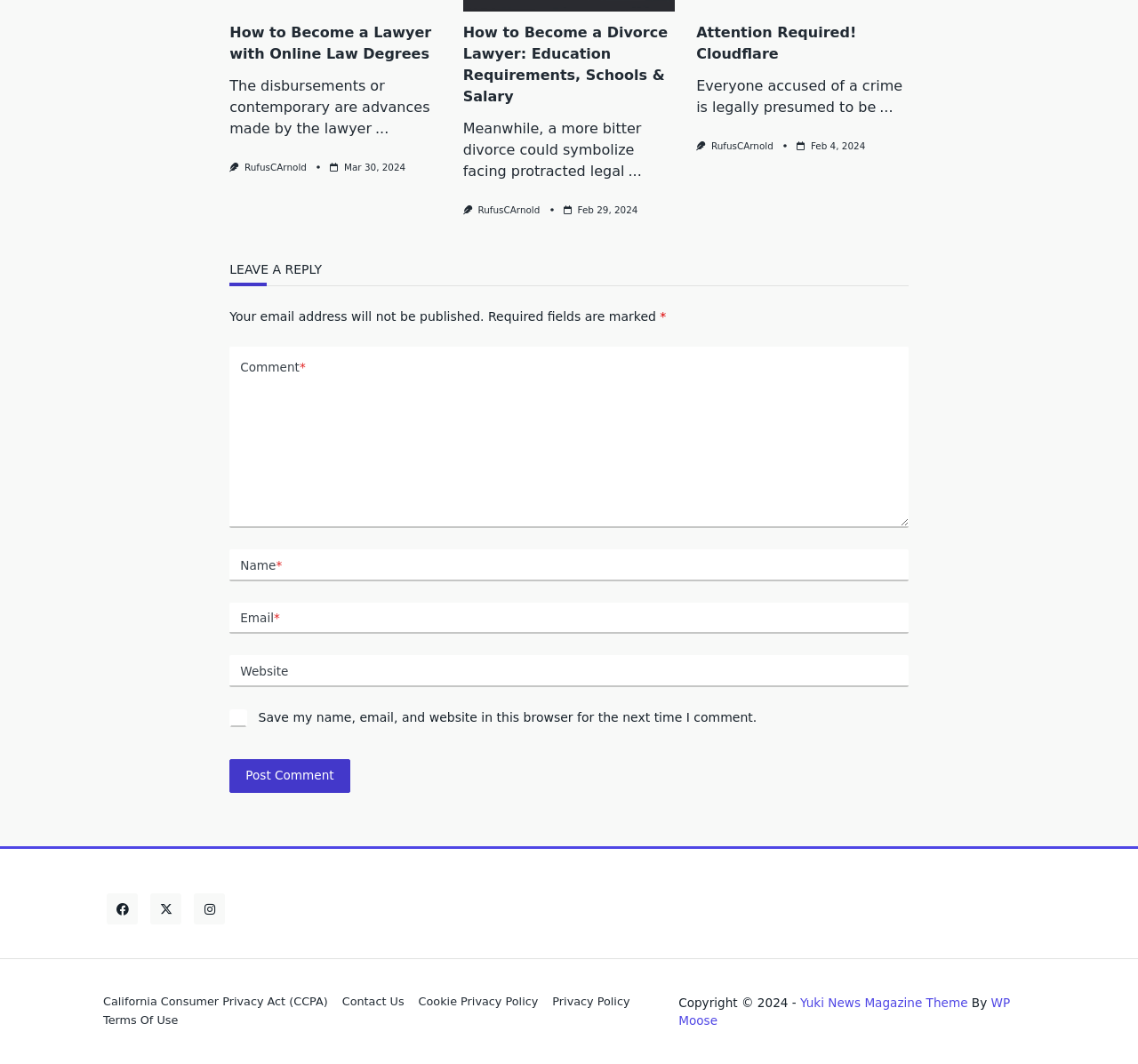Given the element description Restaurants in Atlanta, specify the bounding box coordinates of the corresponding UI element in the format (top-left x, top-left y, bottom-right x, bottom-right y). All values must be between 0 and 1.

None